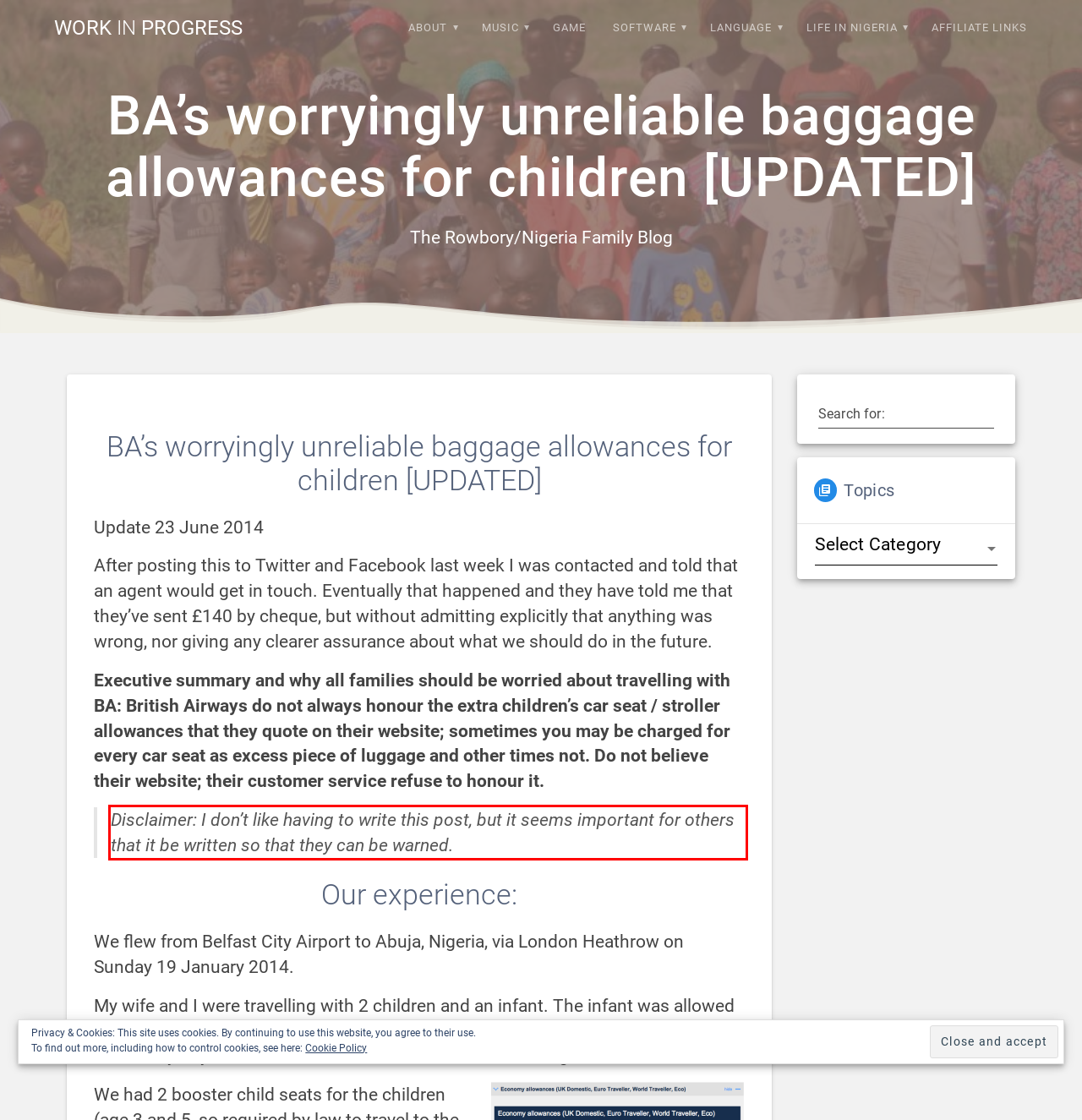You have a screenshot of a webpage, and there is a red bounding box around a UI element. Utilize OCR to extract the text within this red bounding box.

Disclaimer: I don’t like having to write this post, but it seems important for others that it be written so that they can be warned.